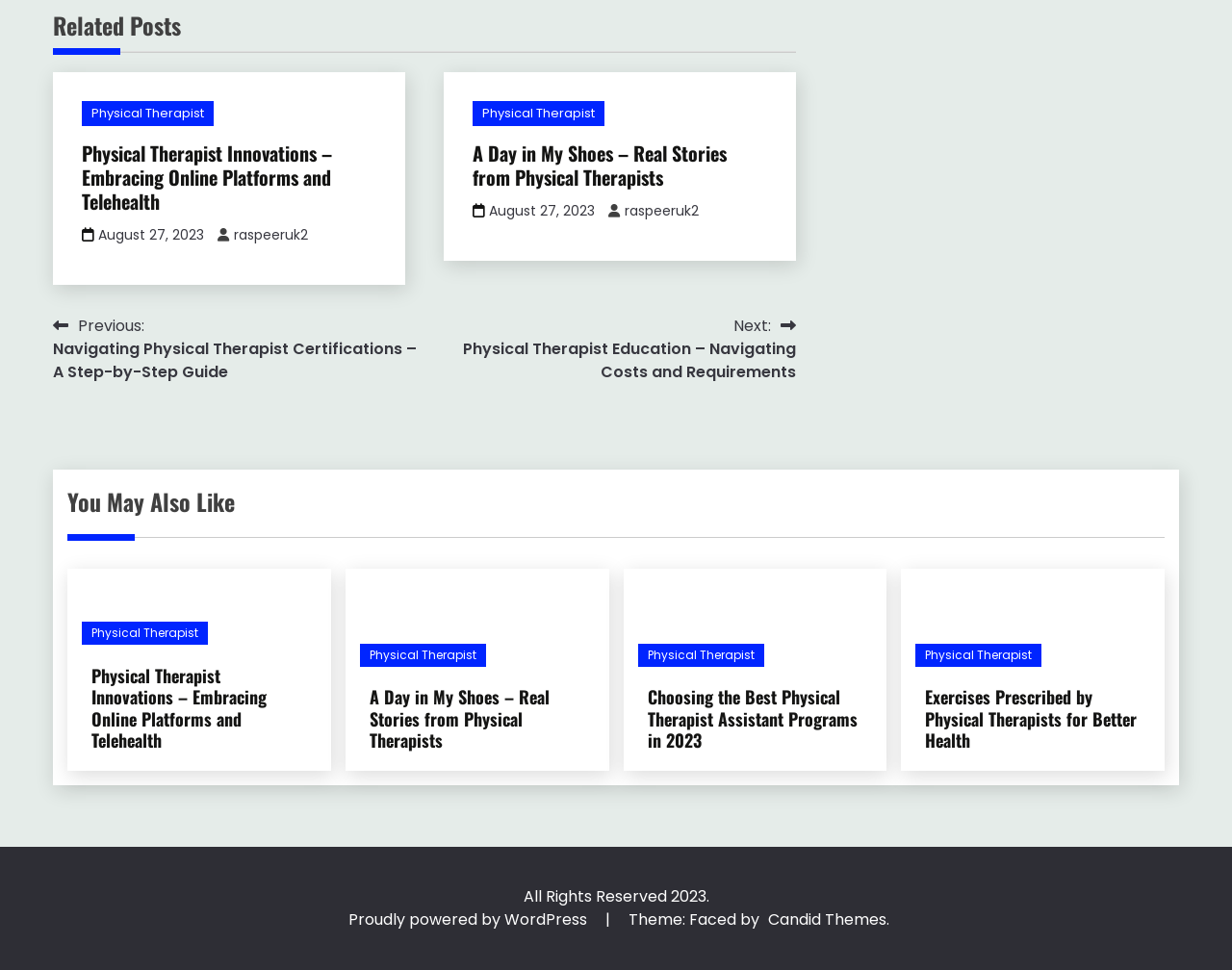Please find and report the bounding box coordinates of the element to click in order to perform the following action: "View 'Exercises Prescribed by Physical Therapists for Better Health' article". The coordinates should be expressed as four float numbers between 0 and 1, in the format [left, top, right, bottom].

[0.743, 0.703, 0.934, 0.78]